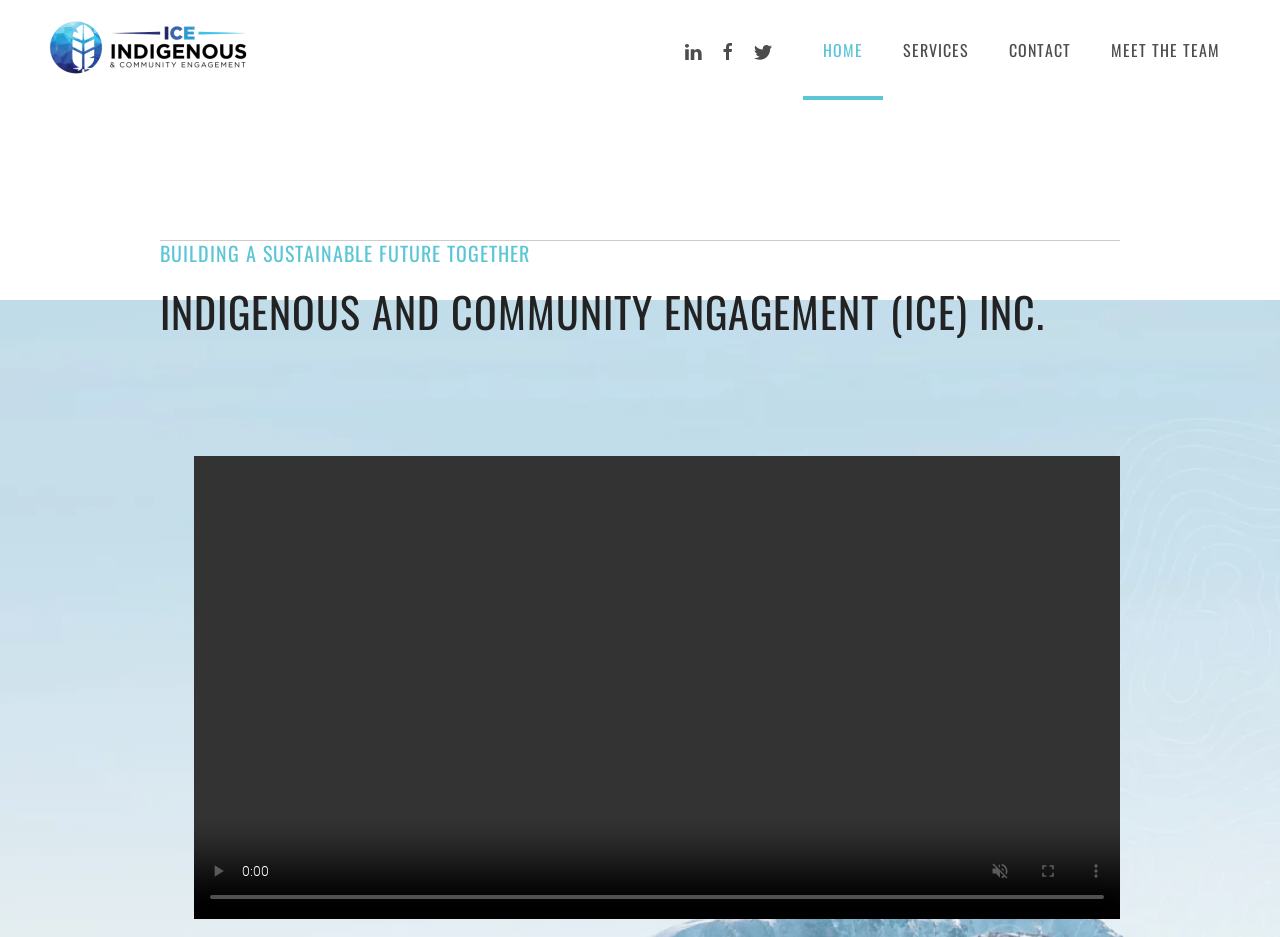What is the name of the organization on the webpage? Refer to the image and provide a one-word or short phrase answer.

INDIGENOUS AND COMMUNITY ENGAGEMENT (ICE) INC.